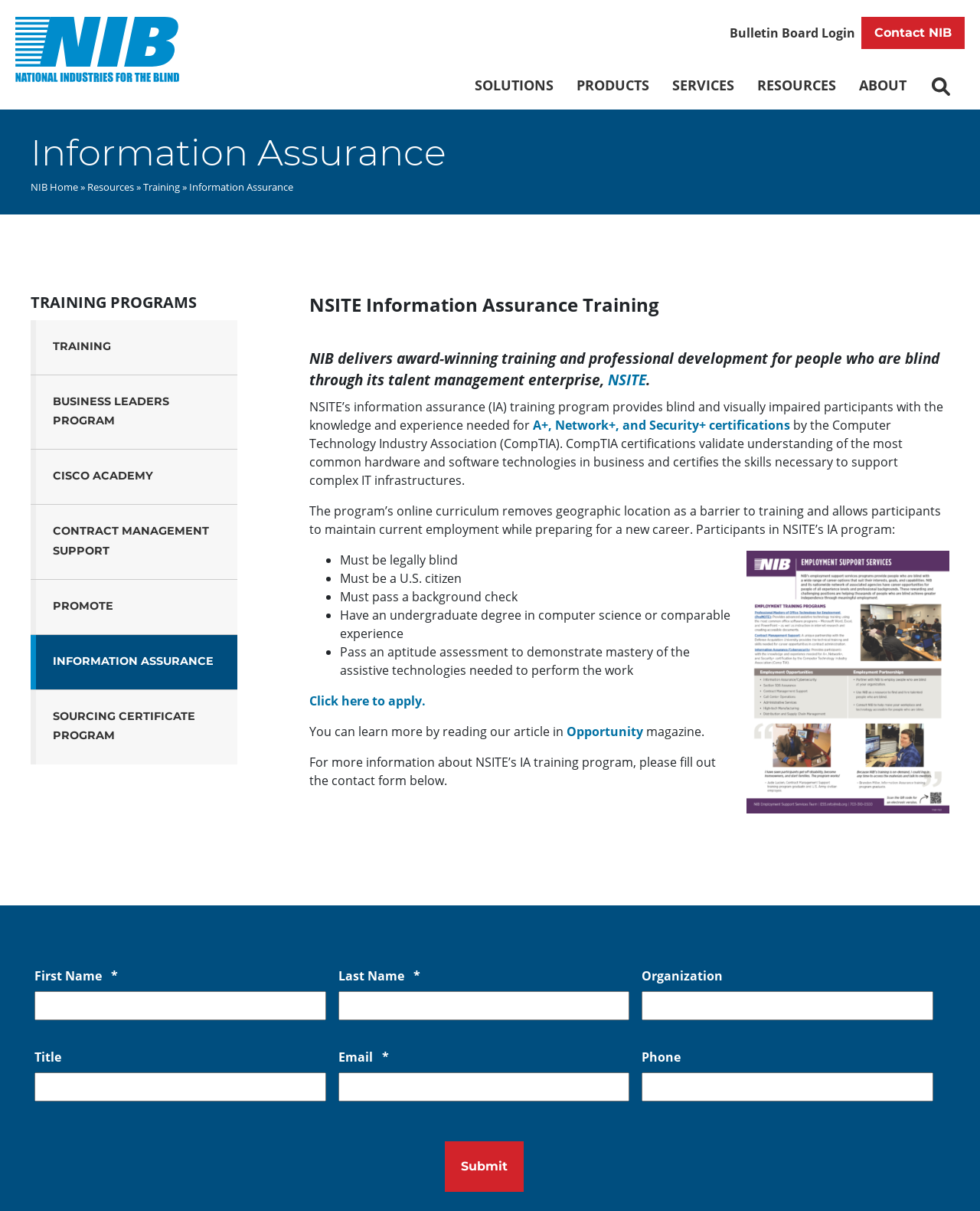Use the details in the image to answer the question thoroughly: 
What is required to apply for the NSITE information assurance training program?

The answer can be found by reading the list of requirements to apply for the NSITE information assurance training program, which includes having an undergraduate degree in computer science or comparable experience.